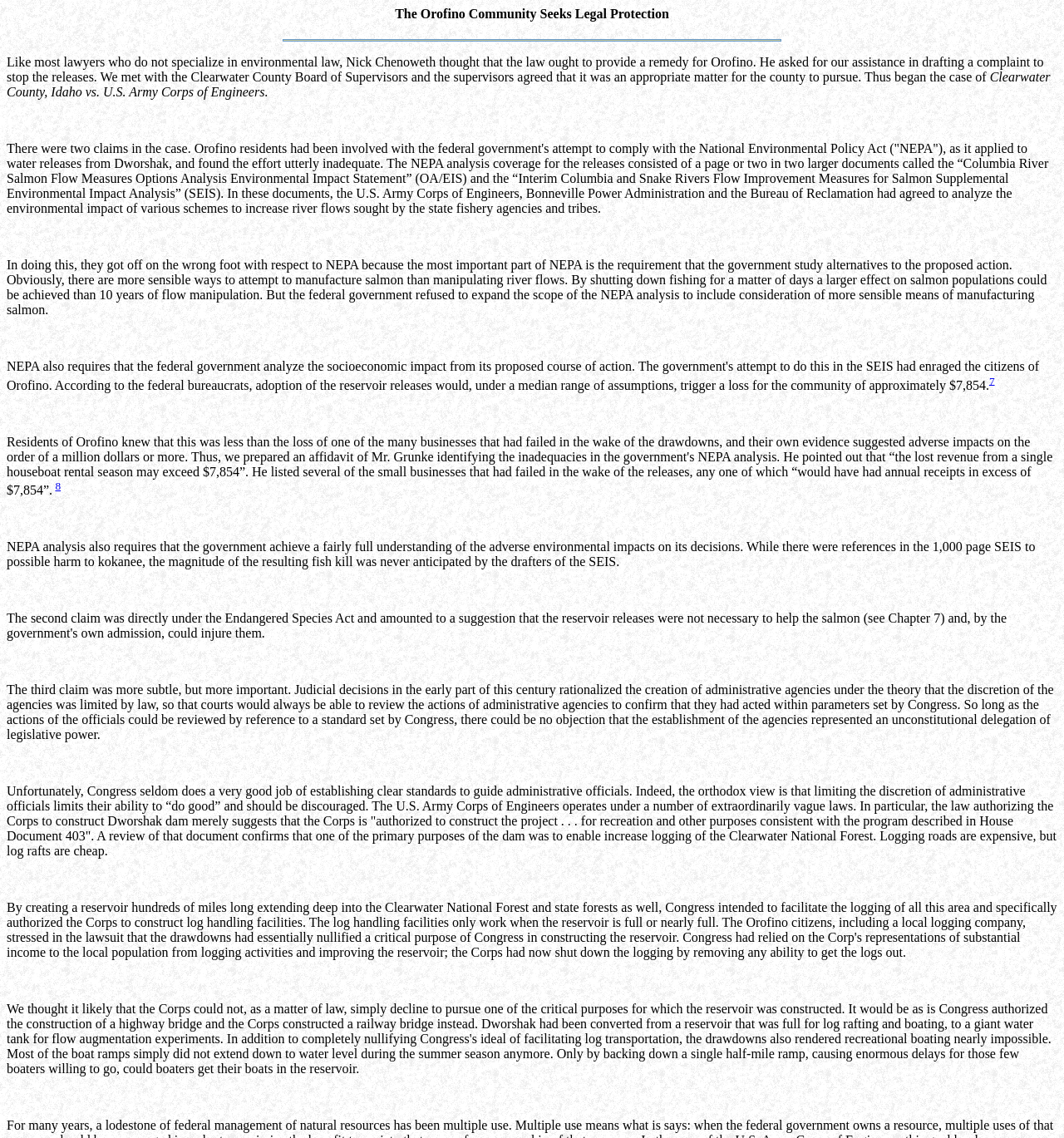Please examine the image and answer the question with a detailed explanation:
What is the community seeking?

Based on the heading 'The Orofino Community Seeks Legal Protection', it is clear that the community is seeking legal protection, likely related to environmental issues.